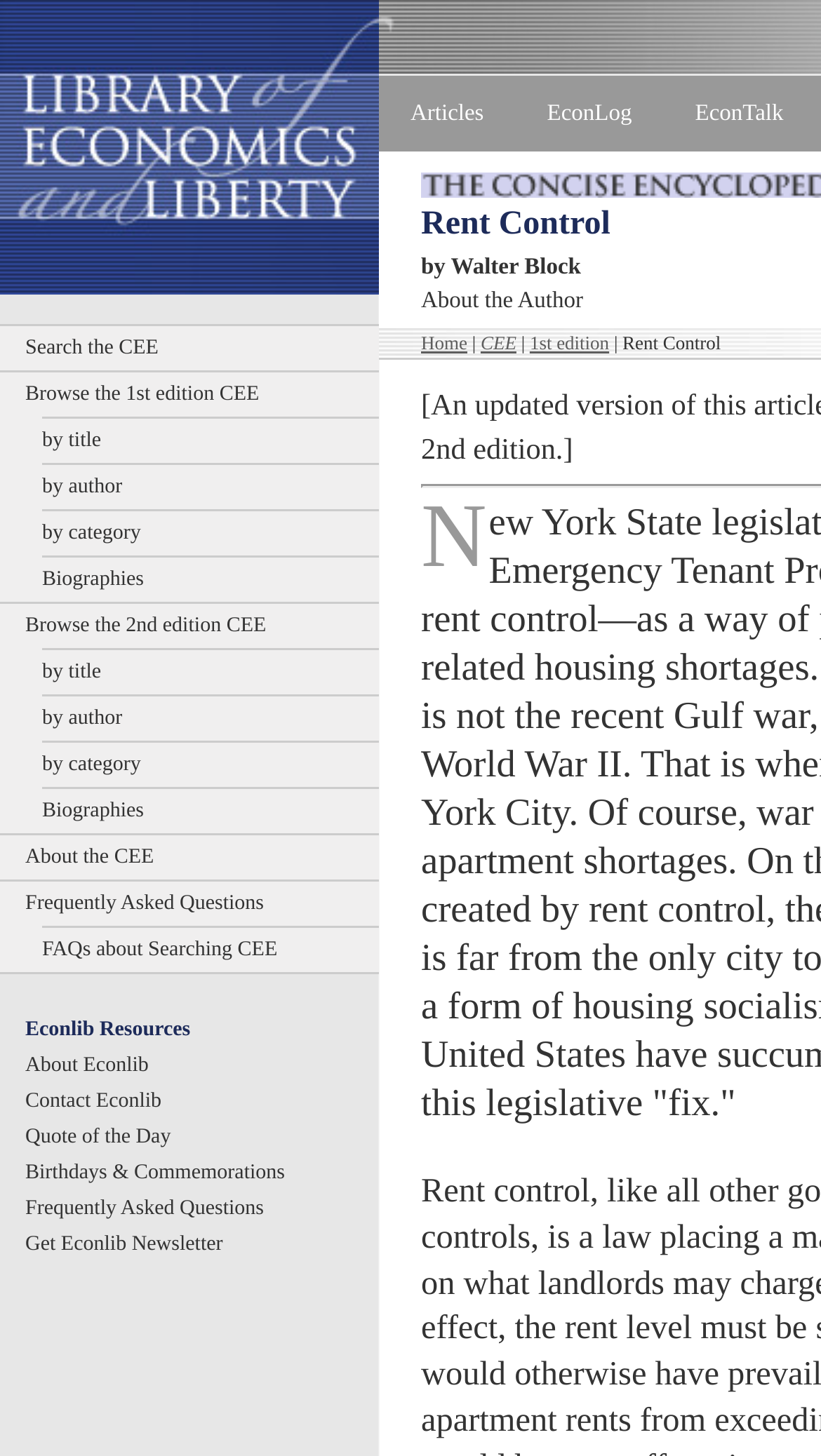What is the edition of this encyclopedia?
Carefully analyze the image and provide a detailed answer to the question.

The edition of this encyclopedia is mentioned as '1st edition' in the link located near the top of the webpage.